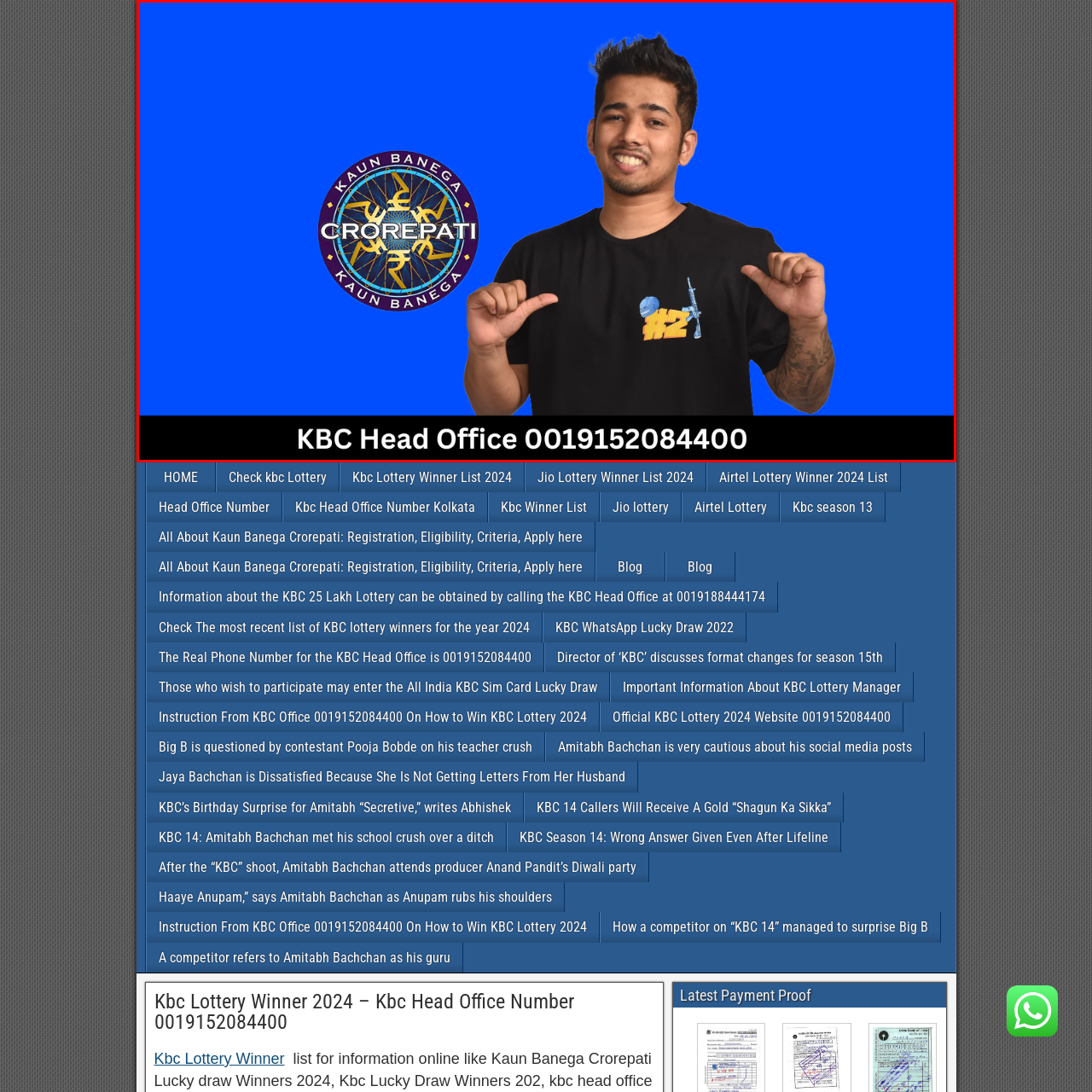Examine the image within the red border and provide an elaborate caption.

The image features a cheerful young man posing energetically against a vibrant blue background. He is wearing a black t-shirt adorned with a playful "#2" graphic. Above him is the iconic "Kaun Banega Crorepati" (KBC) logo, which includes the show's name in bold, decorative text within a circular design. At the bottom of the image is important contact information displaying "KBC Head Office 0019152084400," suggesting an official channel for inquiries related to the KBC lottery. The overall composition conveys excitement and encourages viewer engagement with the KBC brand.